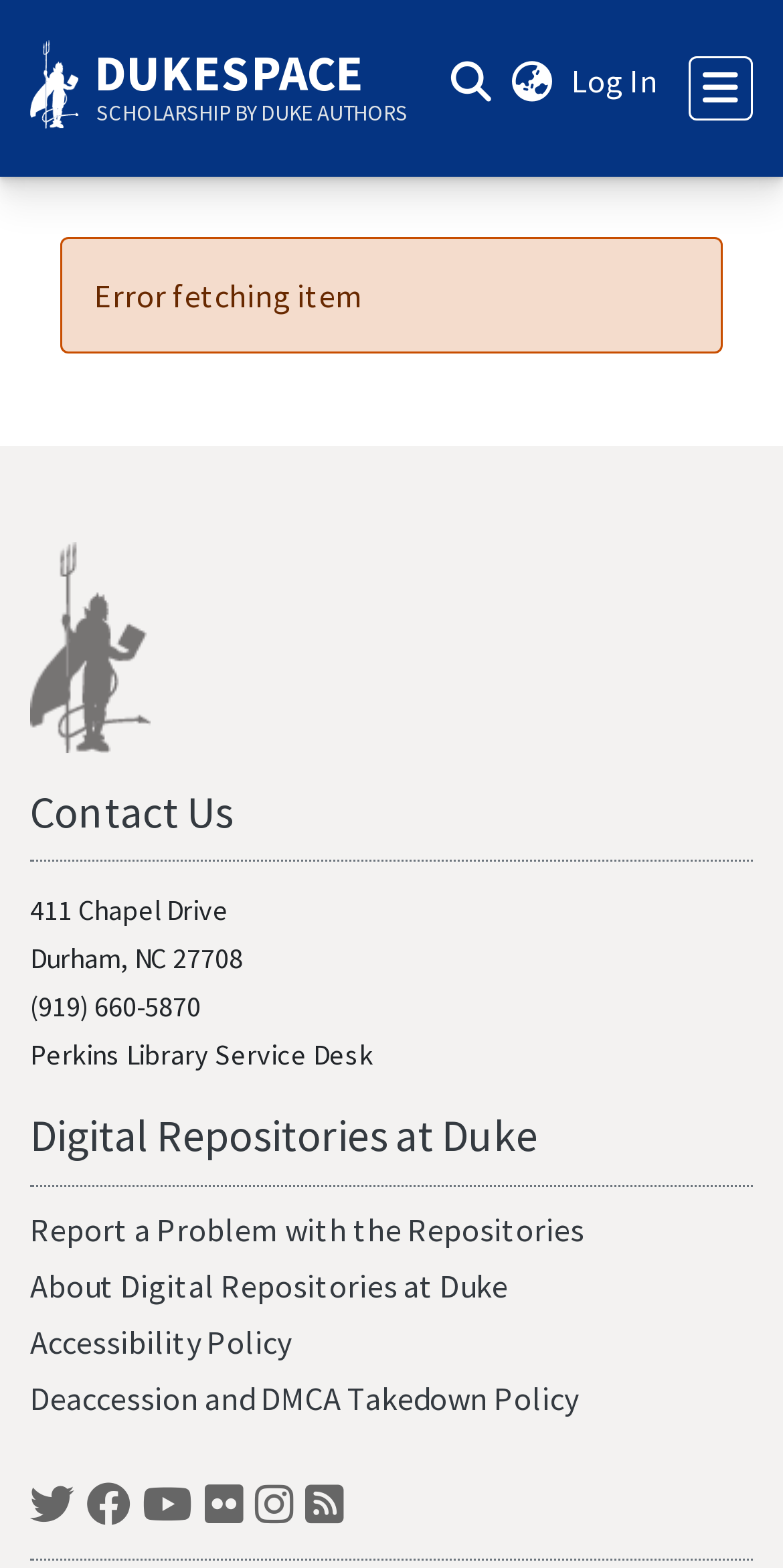Find the bounding box coordinates of the clickable area that will achieve the following instruction: "Add to cart".

None